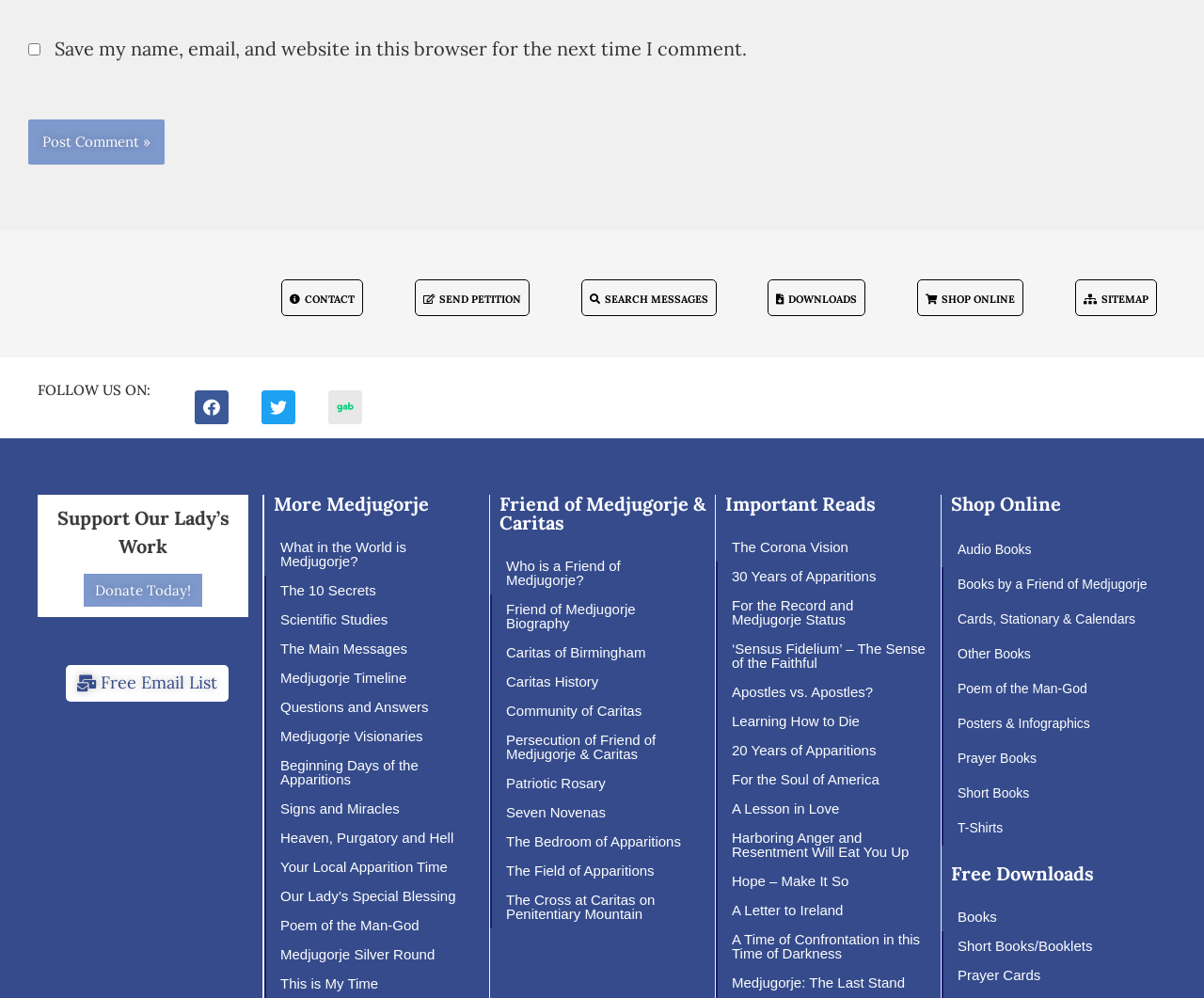What is the 'Patriotic Rosary'?
Look at the image and respond with a one-word or short-phrase answer.

A type of rosary